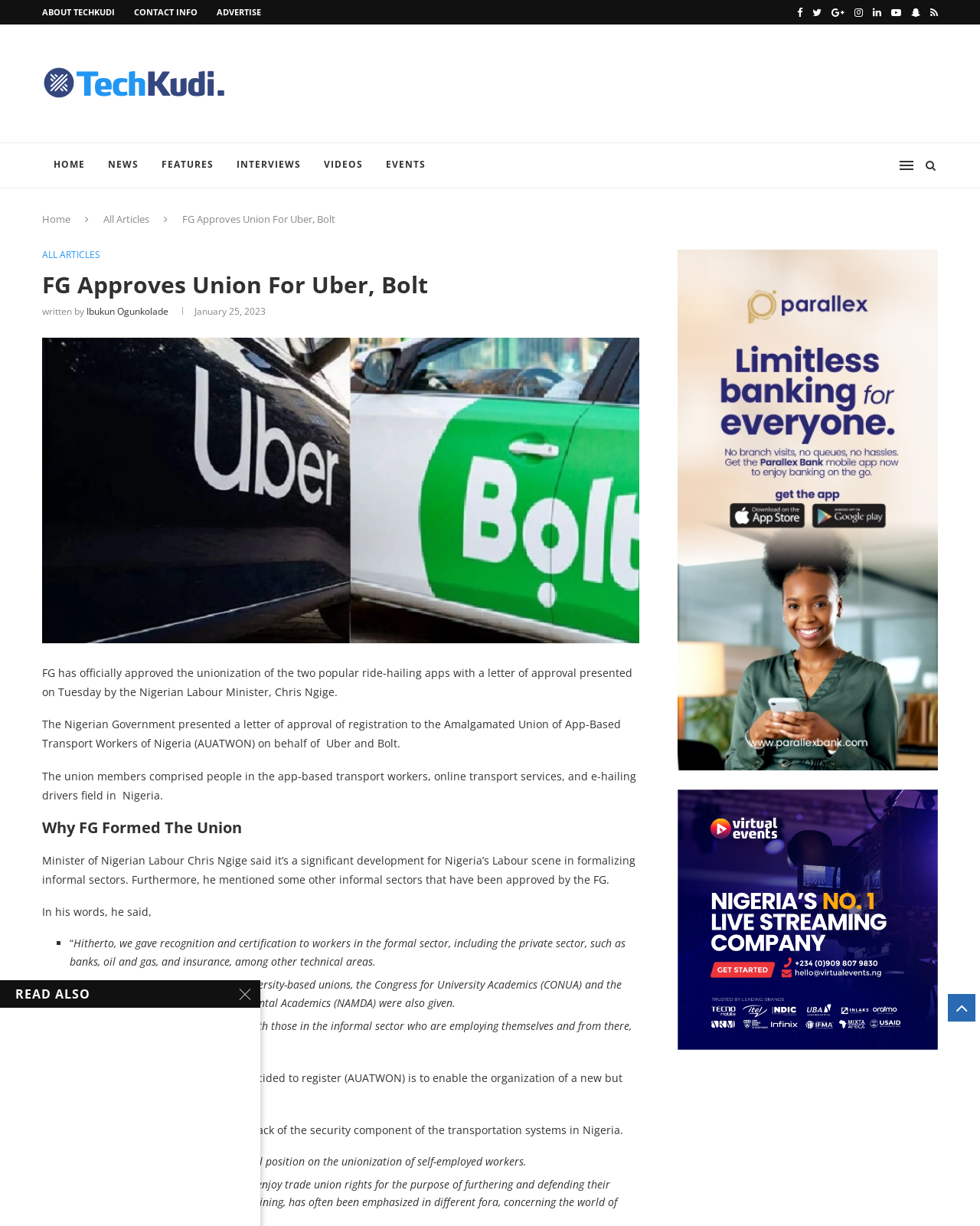Please identify the bounding box coordinates of the clickable region that I should interact with to perform the following instruction: "Click on ABOUT TECHKUDI". The coordinates should be expressed as four float numbers between 0 and 1, i.e., [left, top, right, bottom].

[0.043, 0.005, 0.117, 0.014]